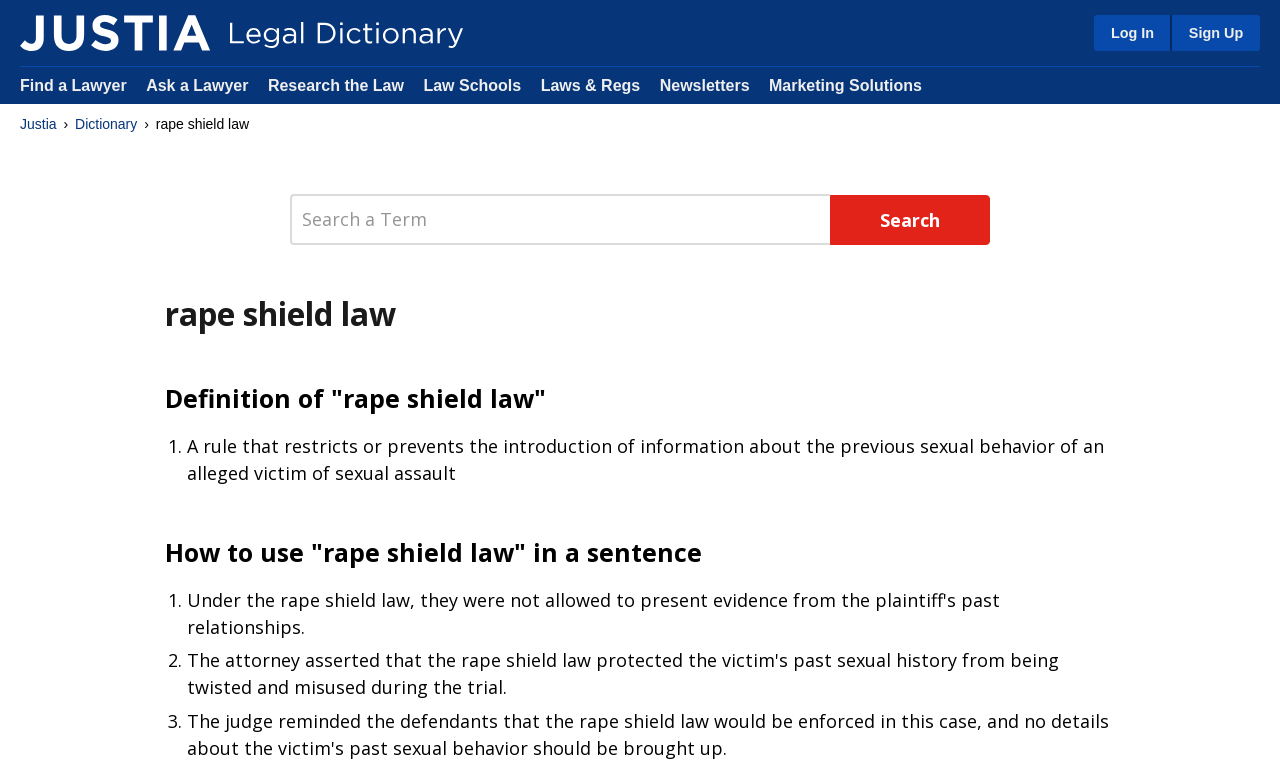From the image, can you give a detailed response to the question below:
What can be done on the website besides searching for legal terms?

The webpage provides links to various features, including 'Find a Lawyer', 'Ask a Lawyer', and 'Research the Law', indicating that these are some of the things that can be done on the website besides searching for legal terms.